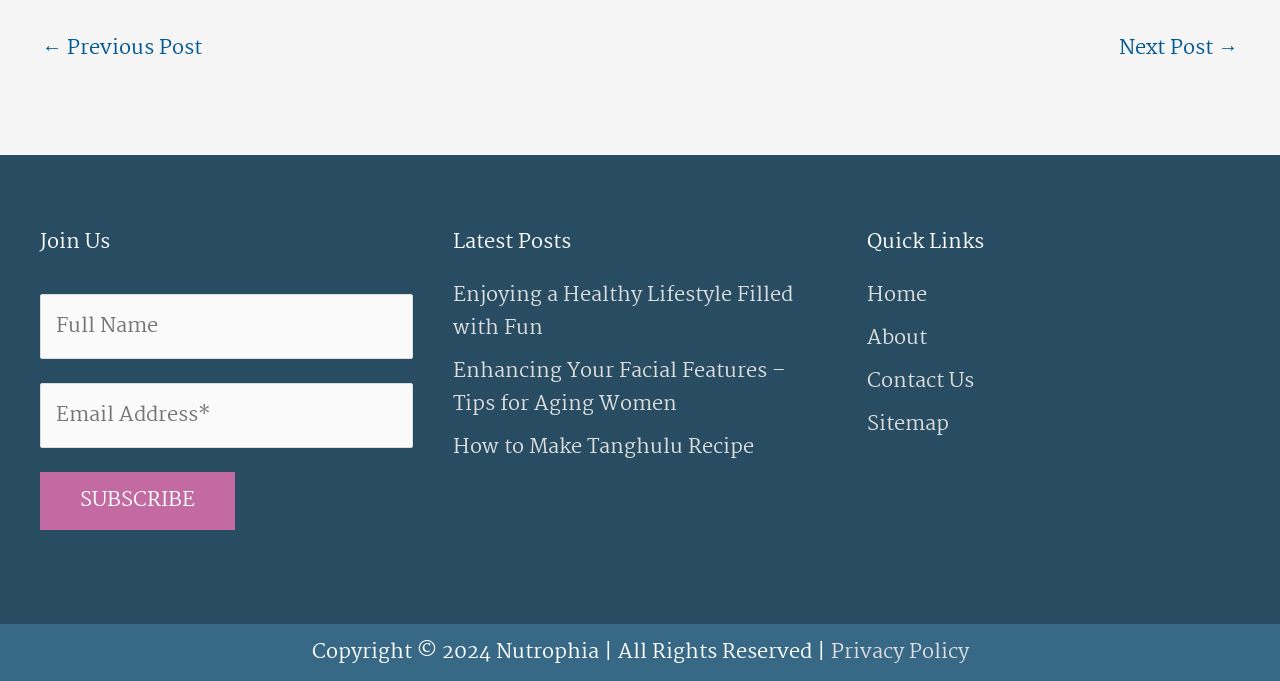Please indicate the bounding box coordinates for the clickable area to complete the following task: "View the privacy policy". The coordinates should be specified as four float numbers between 0 and 1, i.e., [left, top, right, bottom].

[0.649, 0.932, 0.757, 0.982]